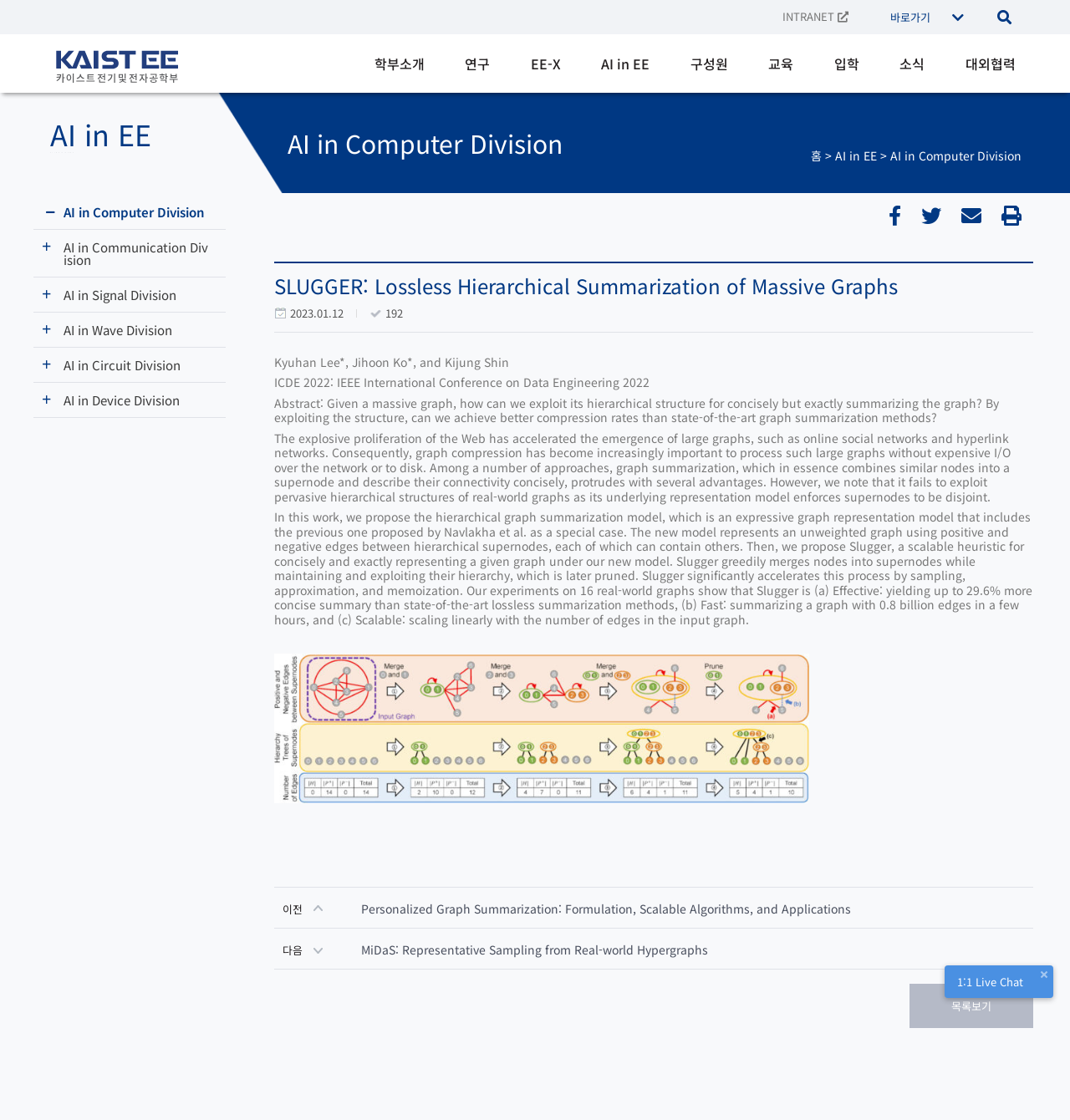What is the headline of the webpage?

SLUGGER: Lossless Hierarchical Summarization of Massive Graphs